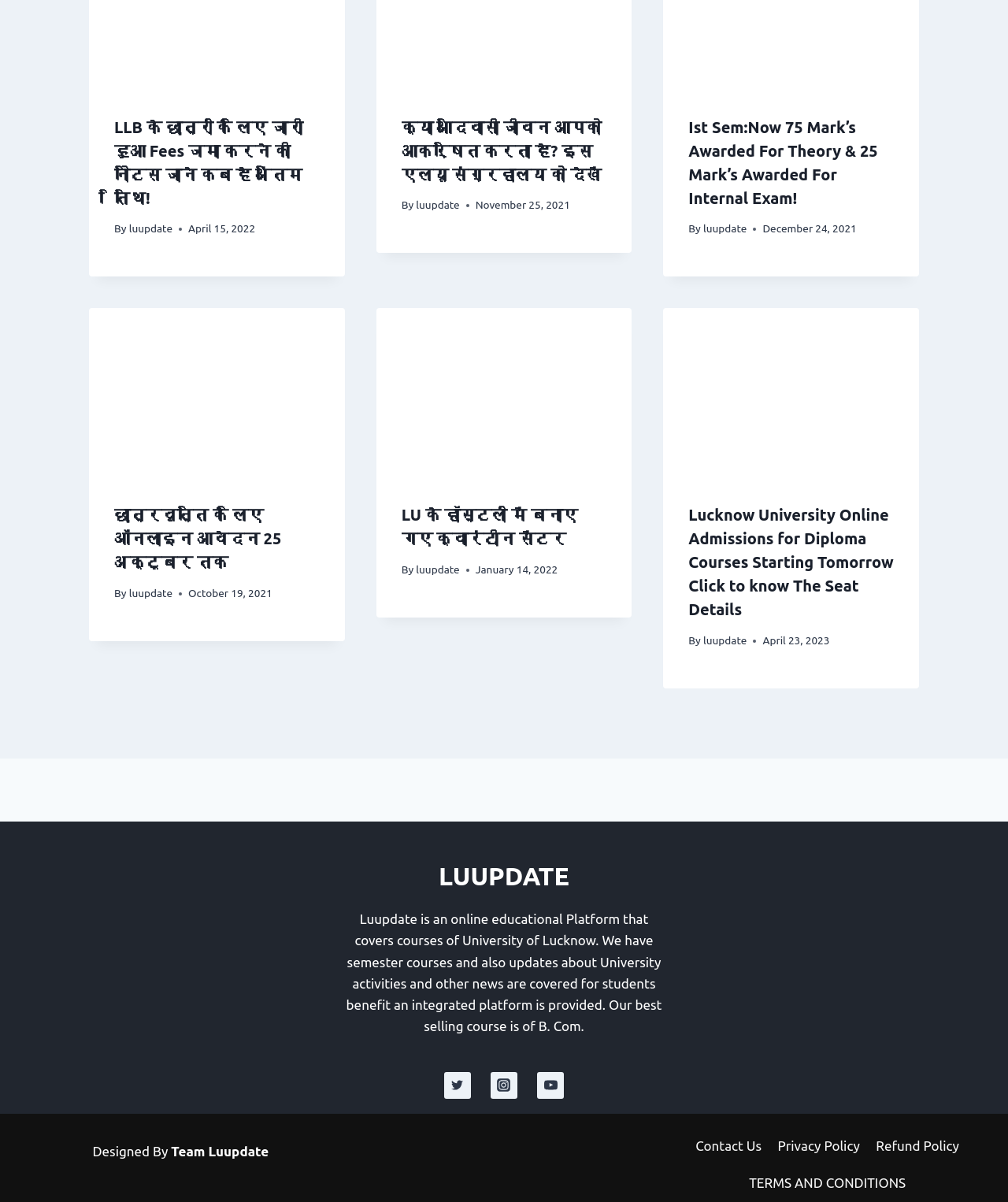What is the date of the article 'LLB के छात्रों के लिए जारी हुआ Fees जमा करने की नोटिस जाने कब है अंतिम तिथि!'?
Answer the question with a single word or phrase, referring to the image.

April 15, 2022